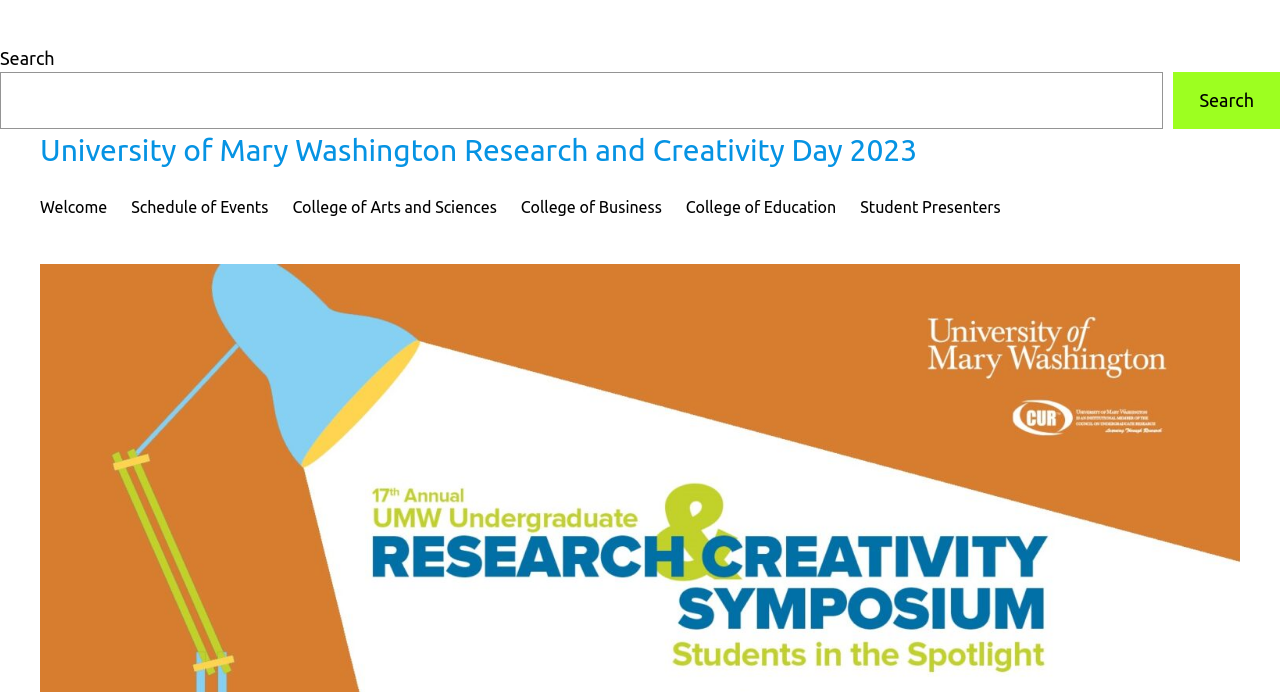Locate the bounding box coordinates of the area you need to click to fulfill this instruction: 'click on University of Mary Washington Research and Creativity Day 2023'. The coordinates must be in the form of four float numbers ranging from 0 to 1: [left, top, right, bottom].

[0.031, 0.192, 0.717, 0.242]